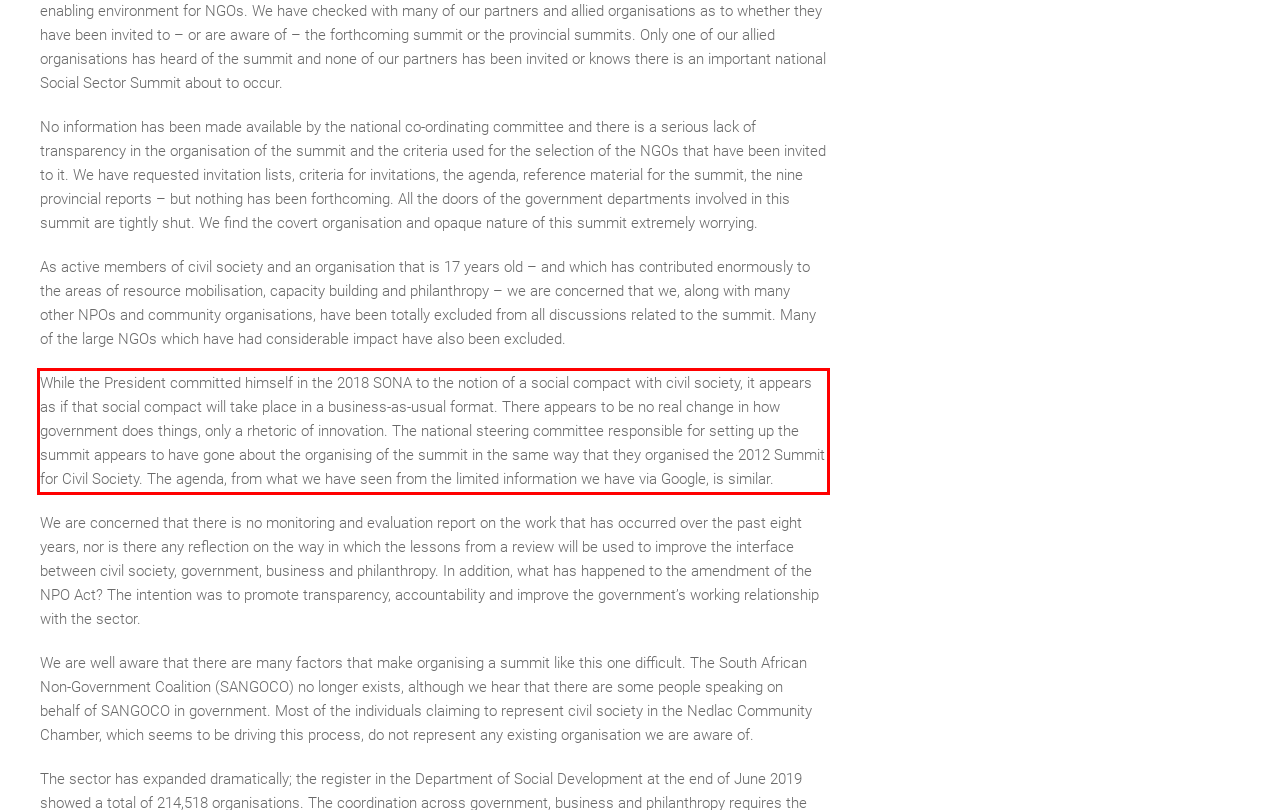Examine the webpage screenshot, find the red bounding box, and extract the text content within this marked area.

While the President committed himself in the 2018 SONA to the notion of a social compact with civil society, it appears as if that social compact will take place in a business-as-usual format. There appears to be no real change in how government does things, only a rhetoric of innovation. The national steering committee responsible for setting up the summit appears to have gone about the organising of the summit in the same way that they organised the 2012 Summit for Civil Society. The agenda, from what we have seen from the limited information we have via Google, is similar.